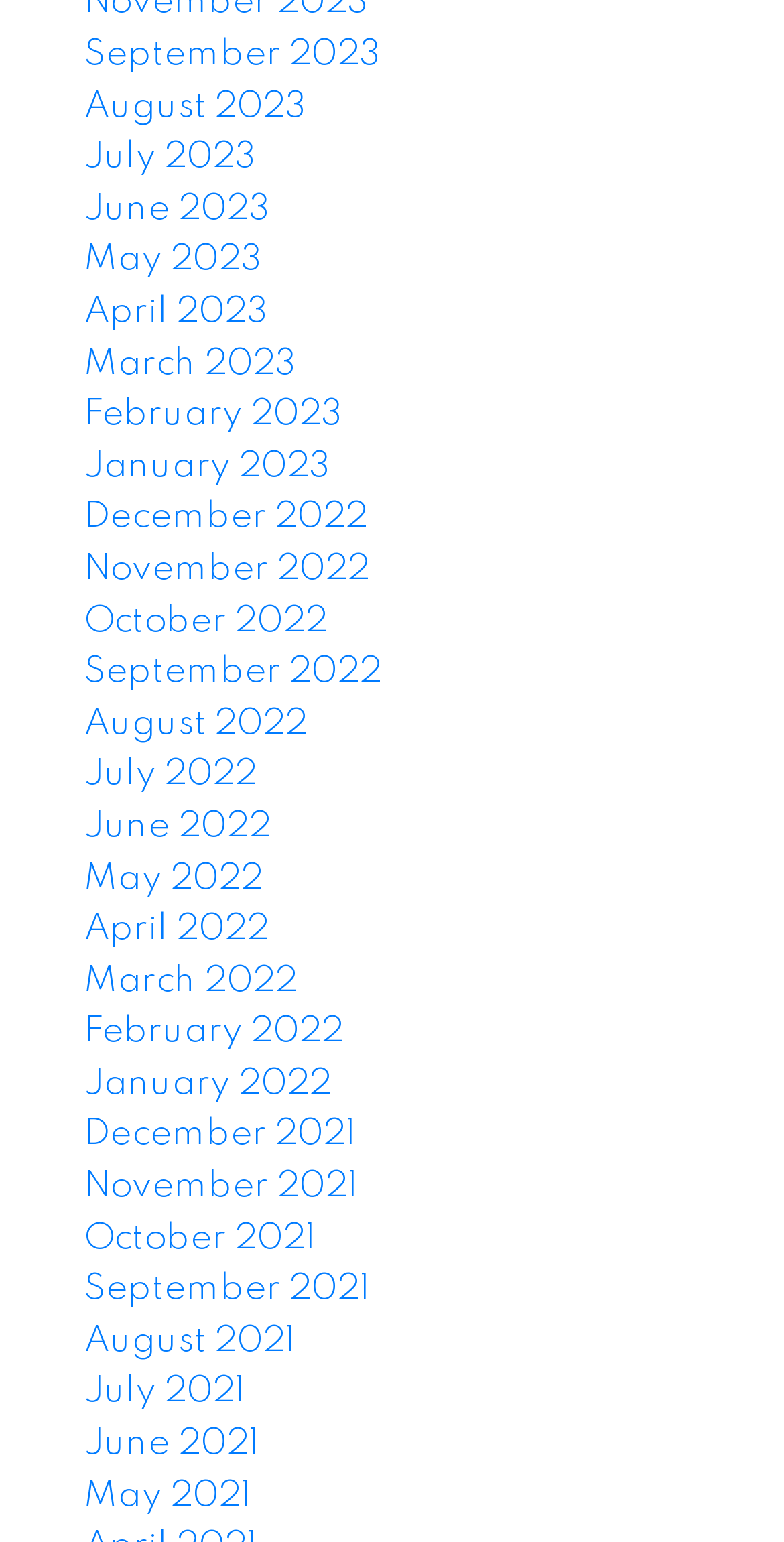Please identify the bounding box coordinates of the clickable element to fulfill the following instruction: "View September 2023". The coordinates should be four float numbers between 0 and 1, i.e., [left, top, right, bottom].

[0.107, 0.023, 0.487, 0.047]